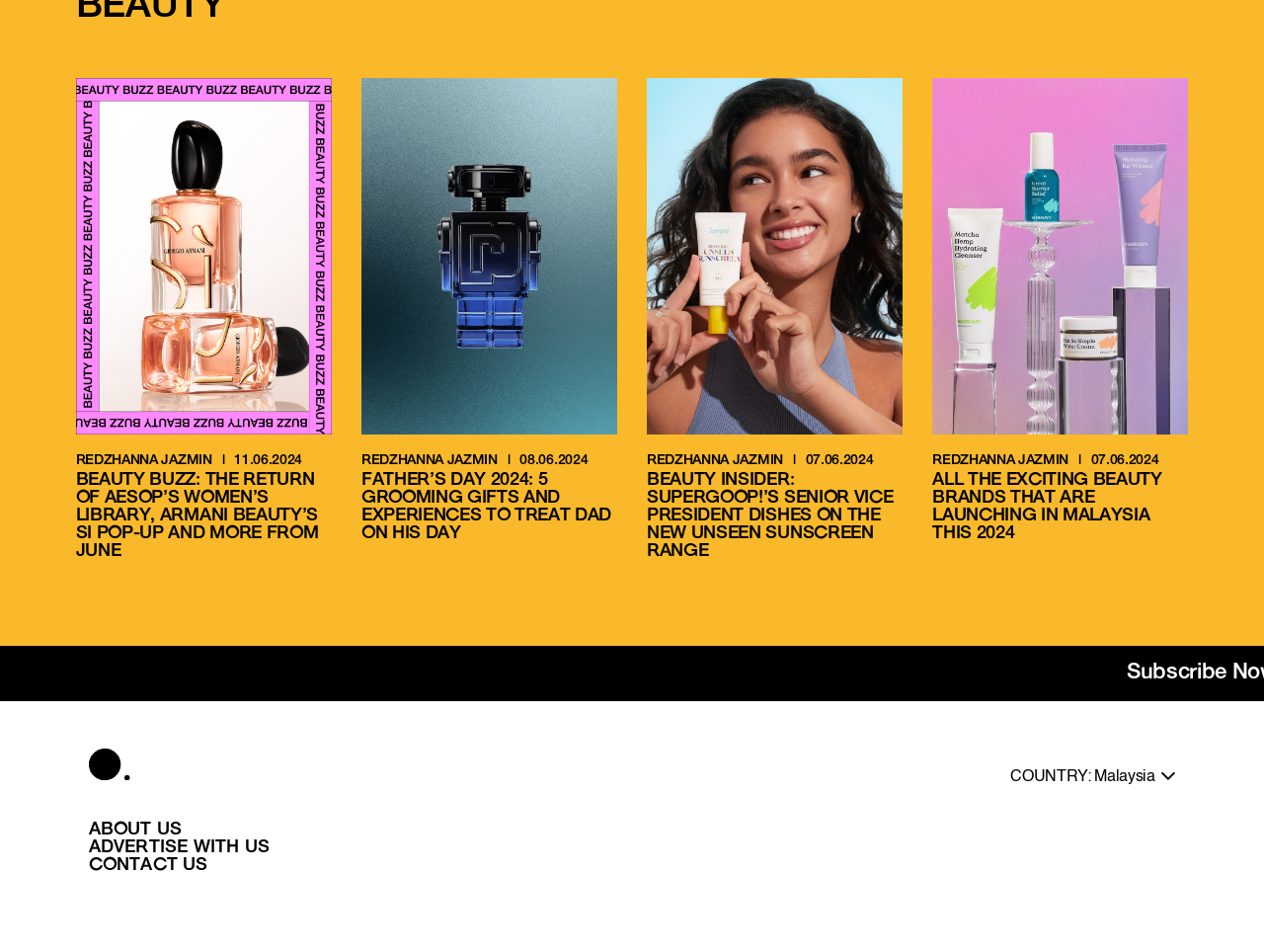Find the bounding box coordinates for the area that should be clicked to accomplish the instruction: "View the 'Father’s Day 2024: 5 Grooming gifts and experiences to treat dad on his day' article".

[0.286, 0.496, 0.488, 0.57]